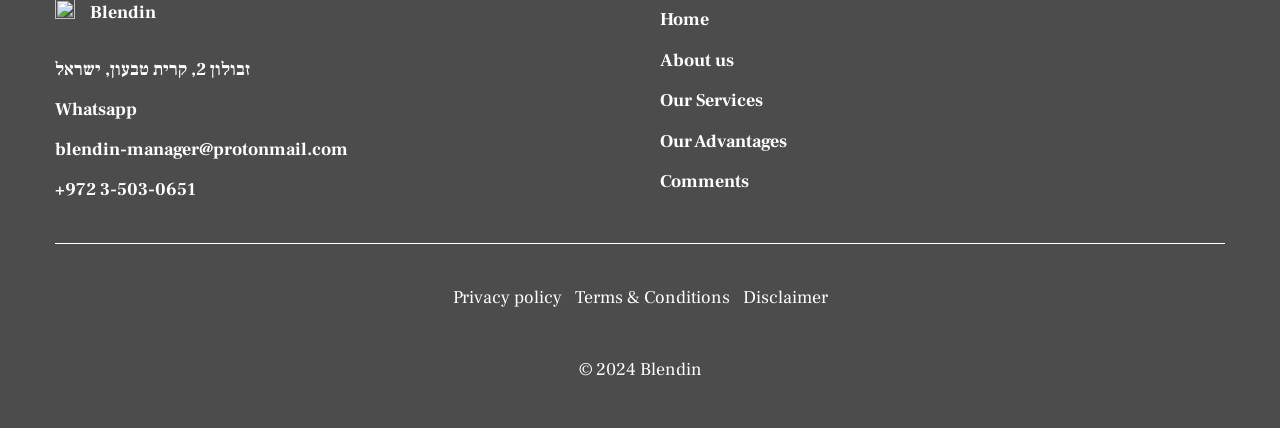Locate the bounding box coordinates of the element that should be clicked to execute the following instruction: "Call the phone number".

[0.043, 0.411, 0.484, 0.474]